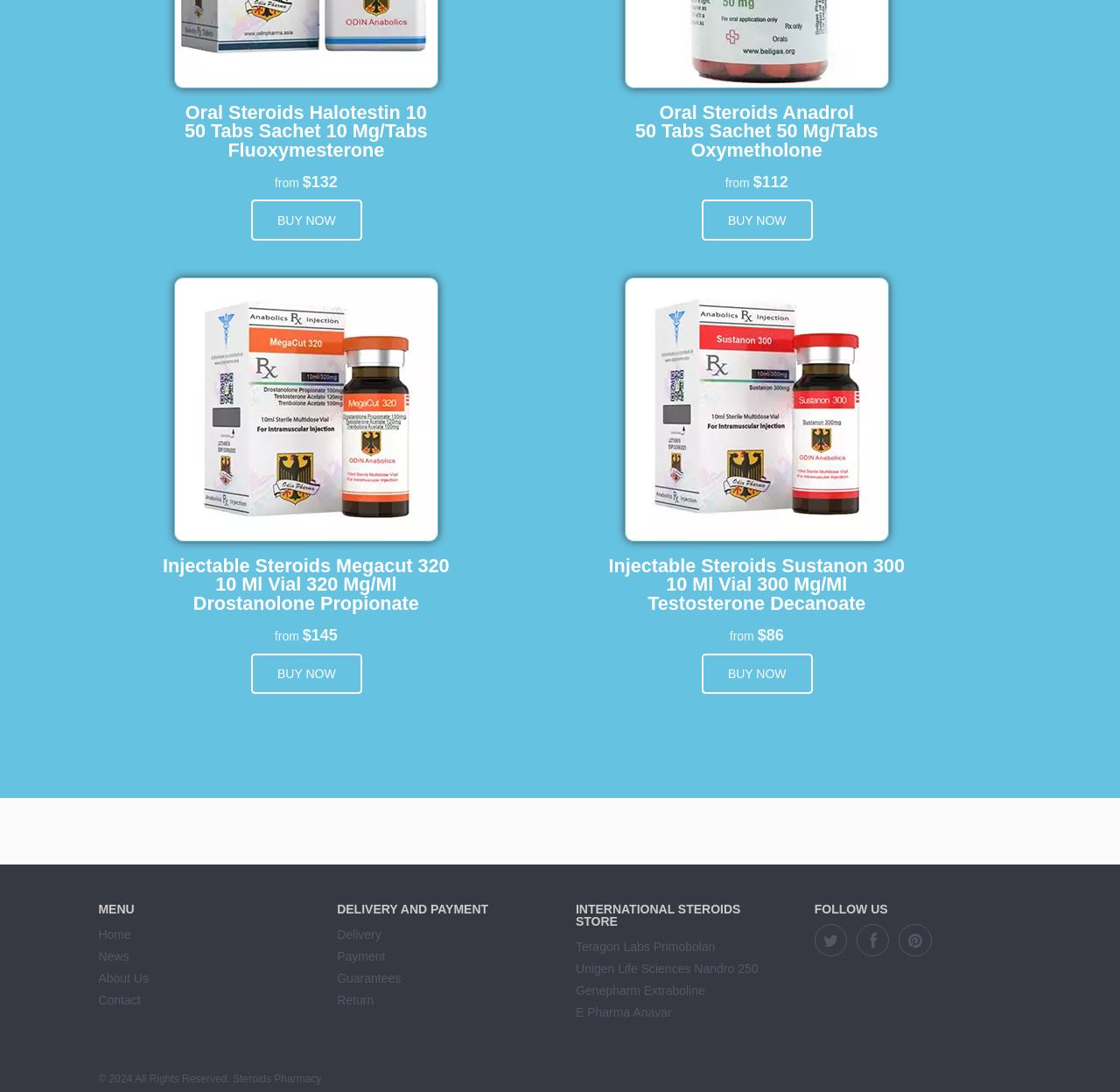Specify the bounding box coordinates of the region I need to click to perform the following instruction: "Click on the Shot Design category". The coordinates must be four float numbers in the range of 0 to 1, i.e., [left, top, right, bottom].

None